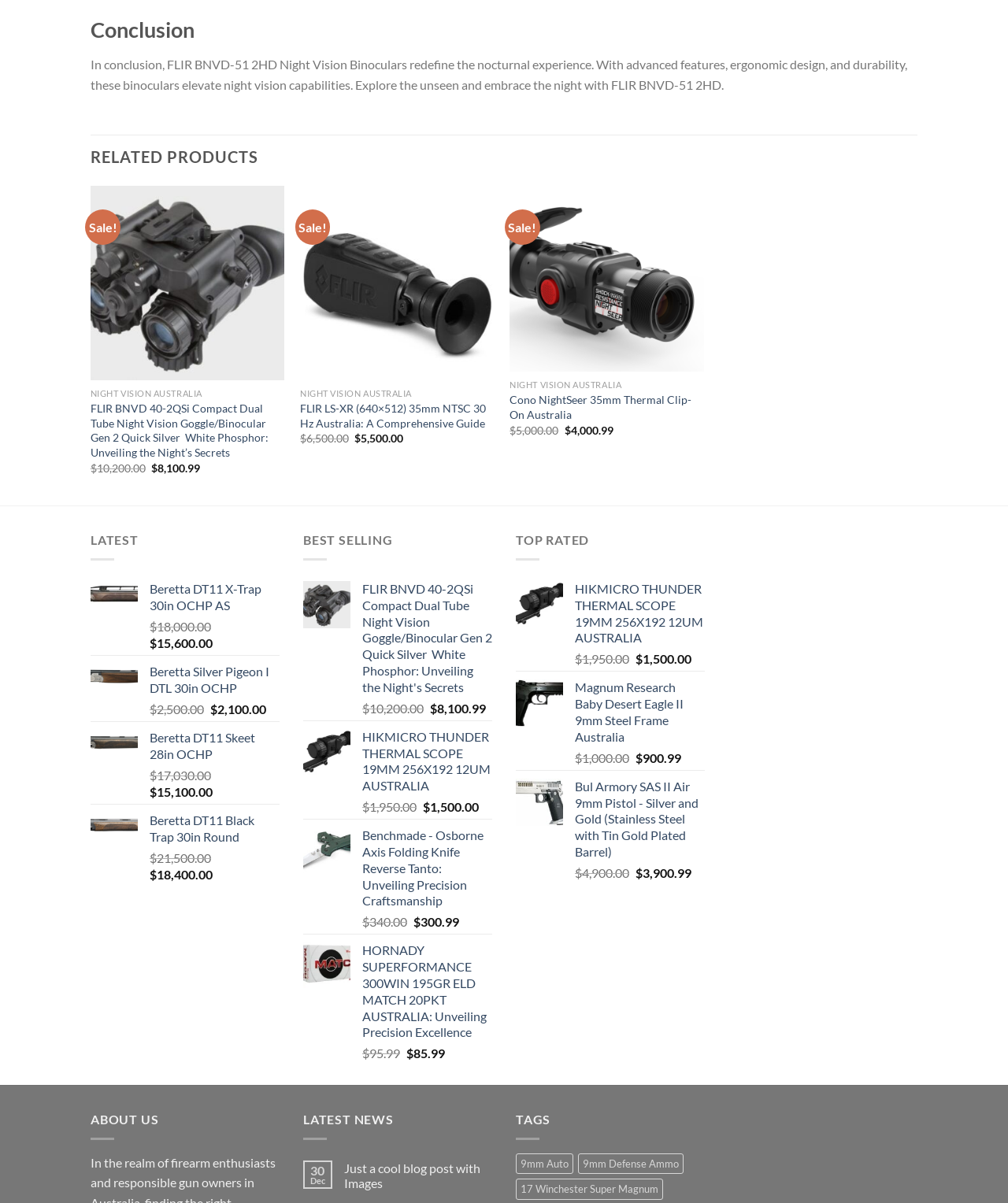Find the bounding box coordinates of the clickable region needed to perform the following instruction: "Add FLIR LS-XR (640x512) 35mm NTSC 30 Hz Australia to wishlist". The coordinates should be provided as four float numbers between 0 and 1, i.e., [left, top, right, bottom].

[0.457, 0.161, 0.481, 0.182]